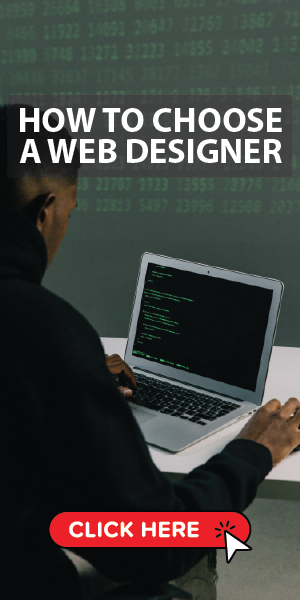Provide a short answer to the following question with just one word or phrase: What is the purpose of the bold red button?

To invite viewers to take action